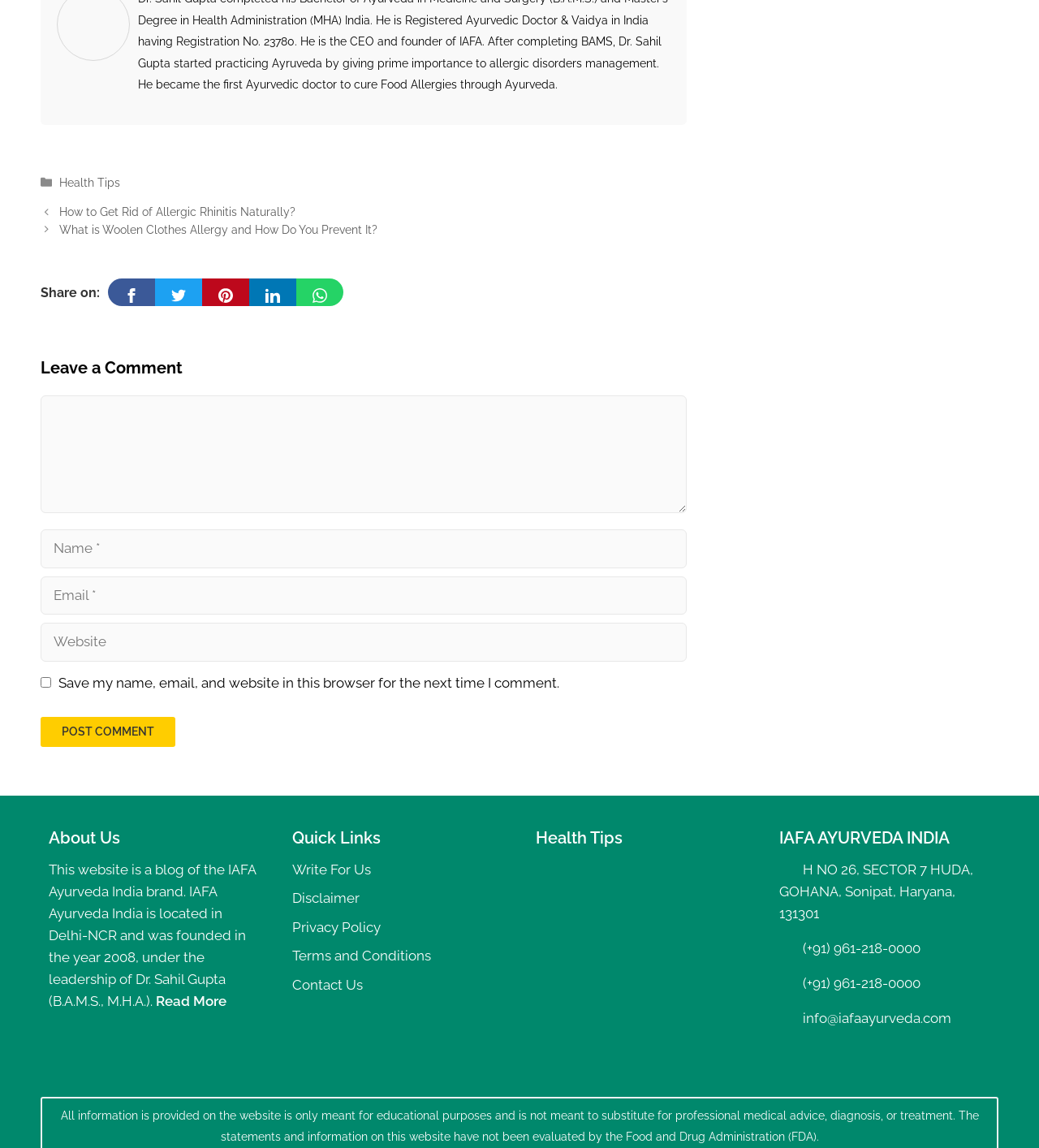Based on what you see in the screenshot, provide a thorough answer to this question: What is the purpose of this website?

The website is a blog of the IAFA Ayurveda India brand, and it provides information on health tips and other related topics, indicating that its purpose is for educational purposes.